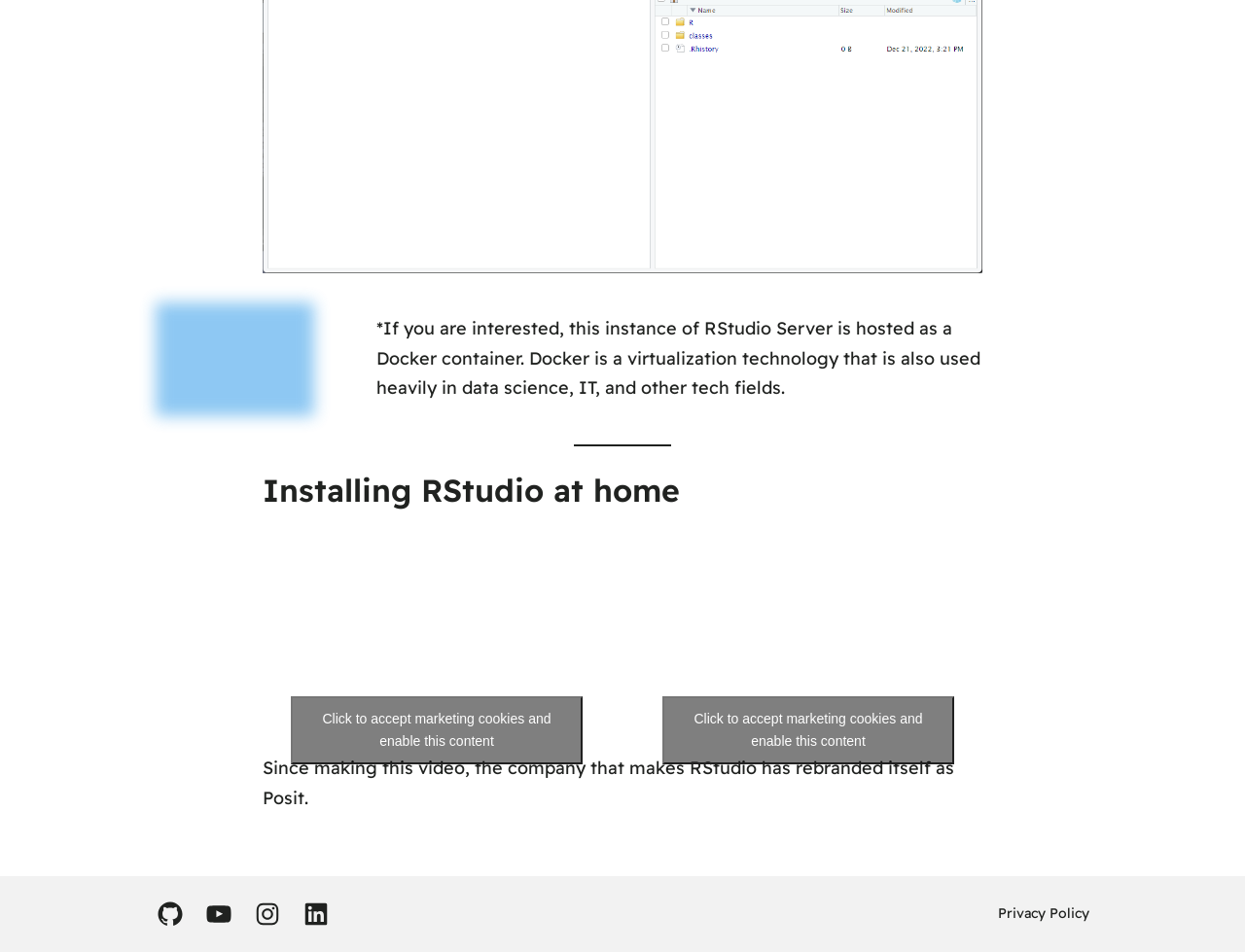What is the navigation section in the footer? Examine the screenshot and reply using just one word or a brief phrase.

Footer navigation